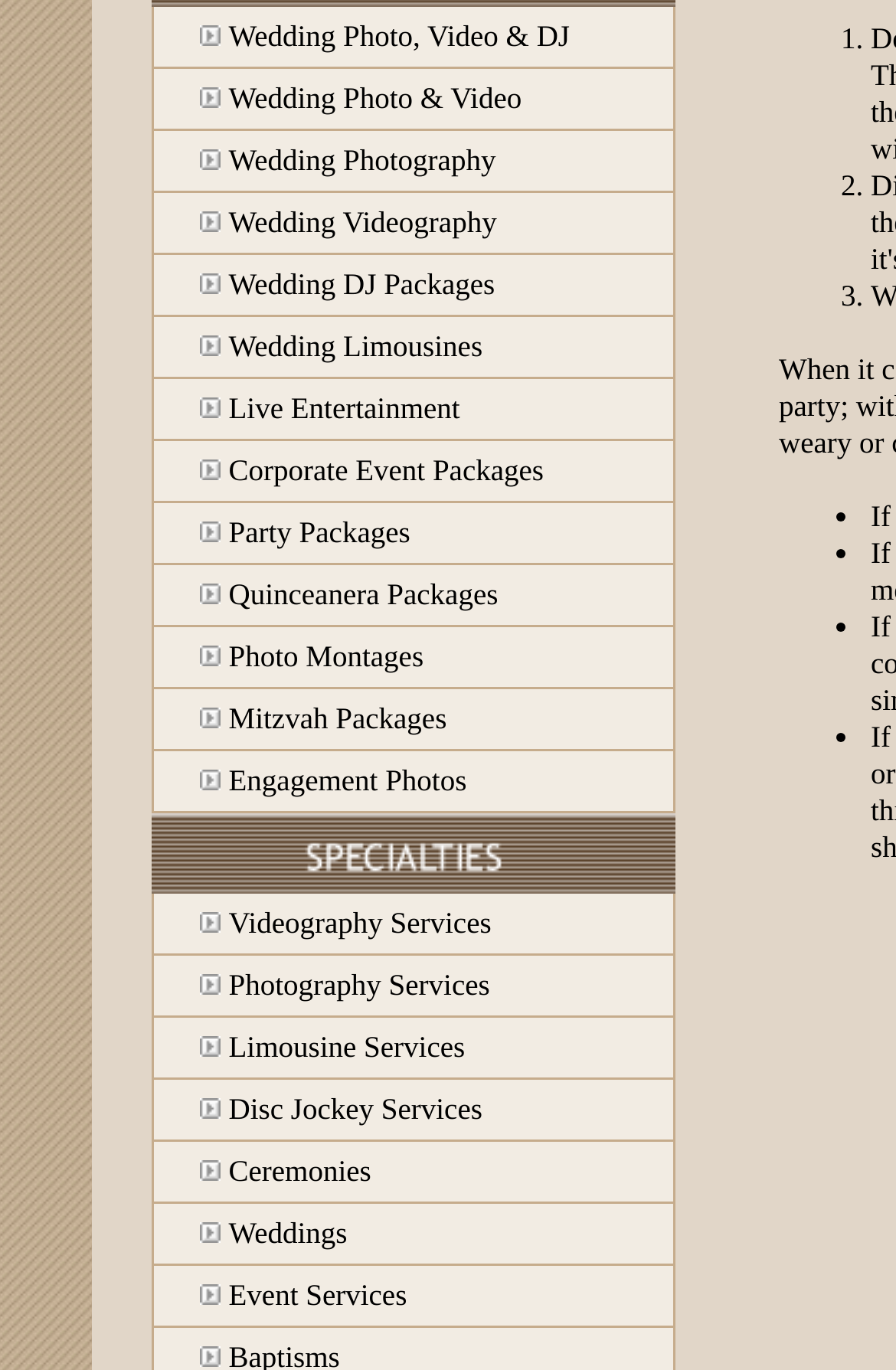Is there a service related to birthday parties?
From the image, provide a succinct answer in one word or a short phrase.

Yes